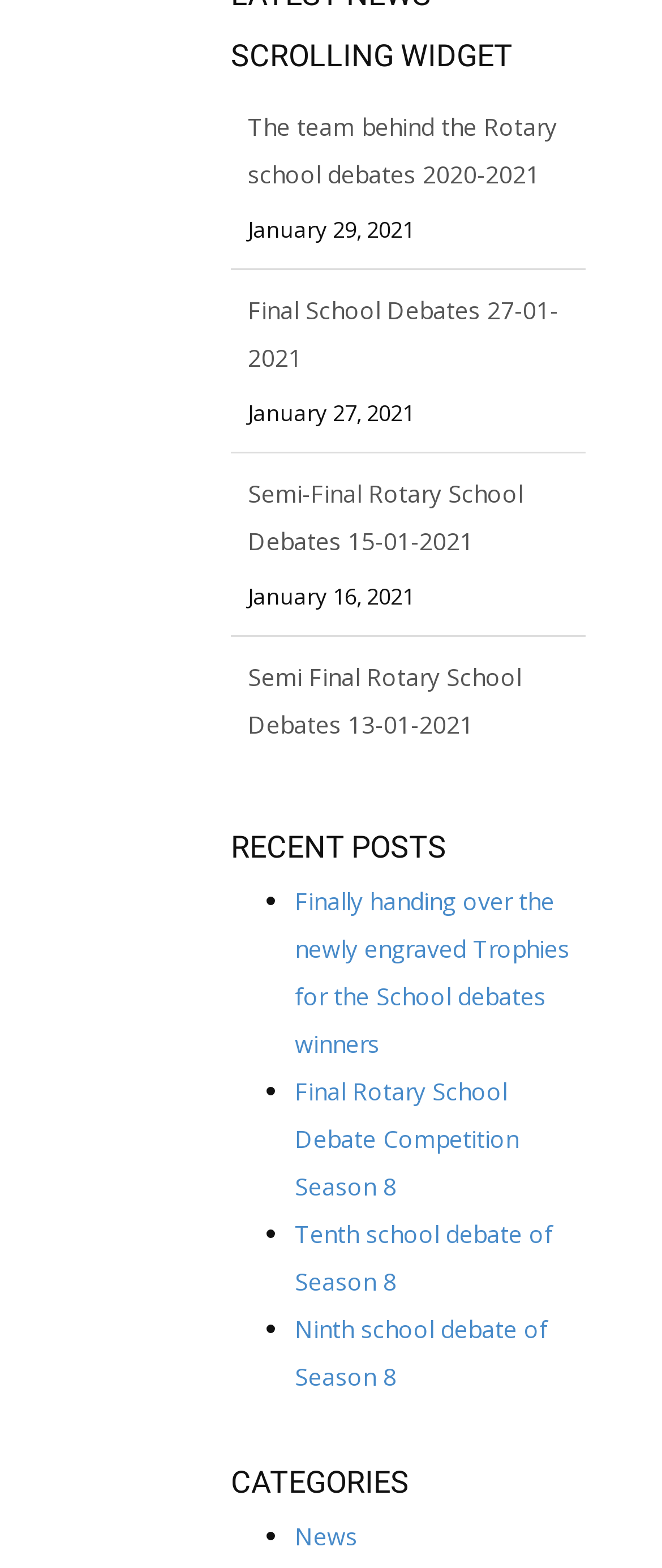How many links are there on the webpage?
Based on the image, provide your answer in one word or phrase.

15